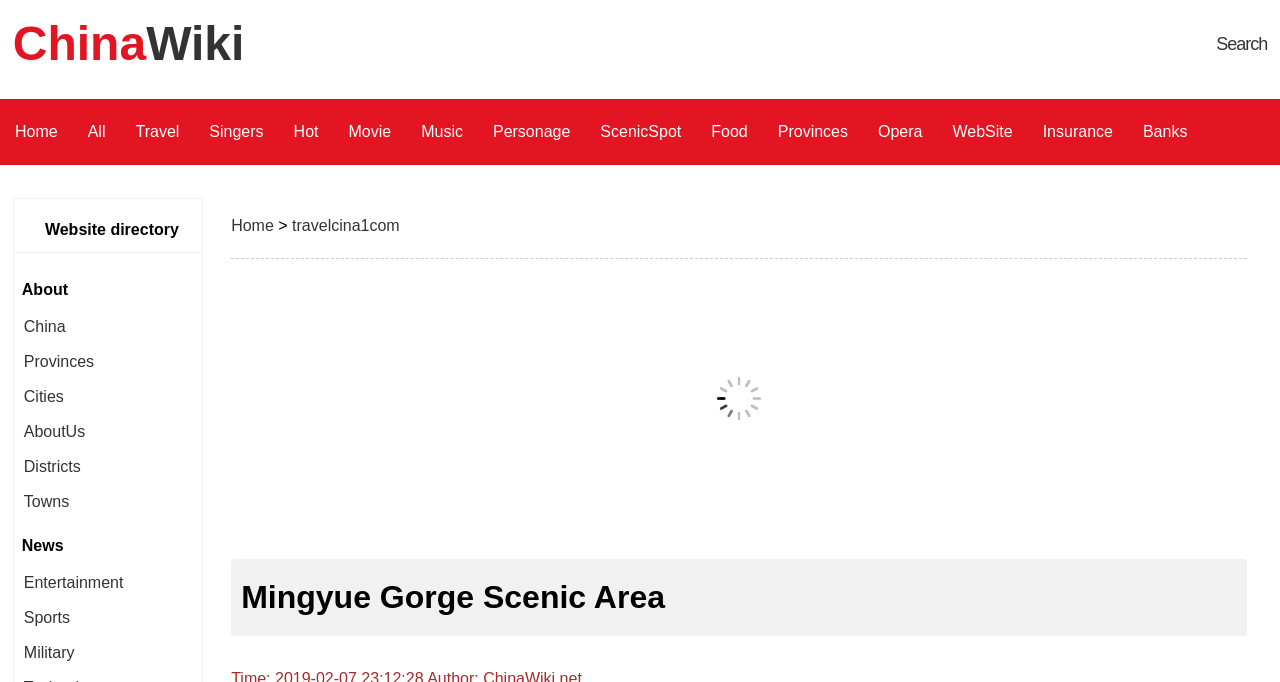How many sections are there in the bottom navigation bar?
Please give a well-detailed answer to the question.

I counted the number of link elements in the bottom navigation bar, starting from 'China' to 'Military', and found 9 links in total.